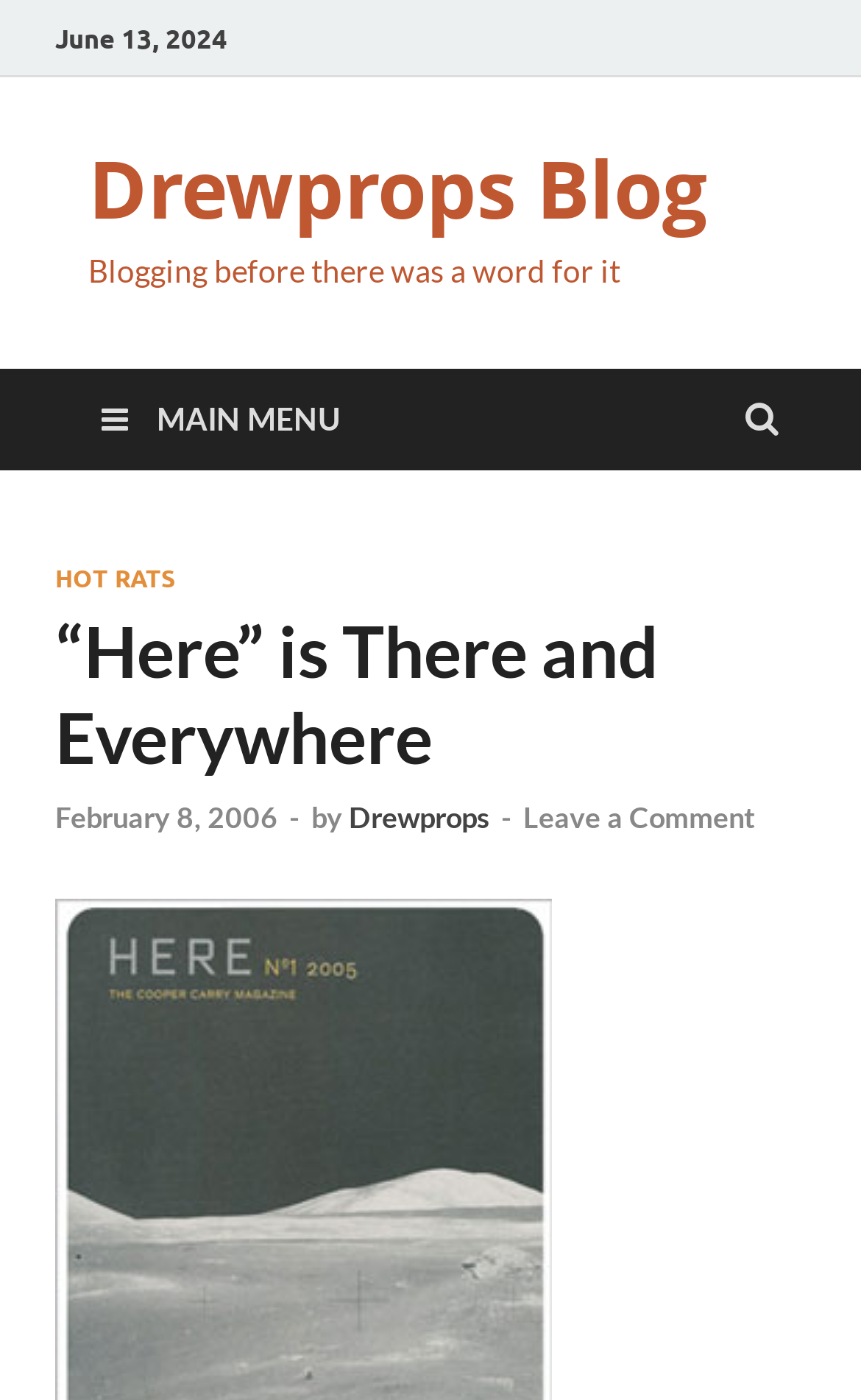Based on the image, give a detailed response to the question: How many links are in the main menu?

I found the main menu by looking at the link with the text ' MAIN MENU', and it contains only one link, which is 'HOT RATS'.